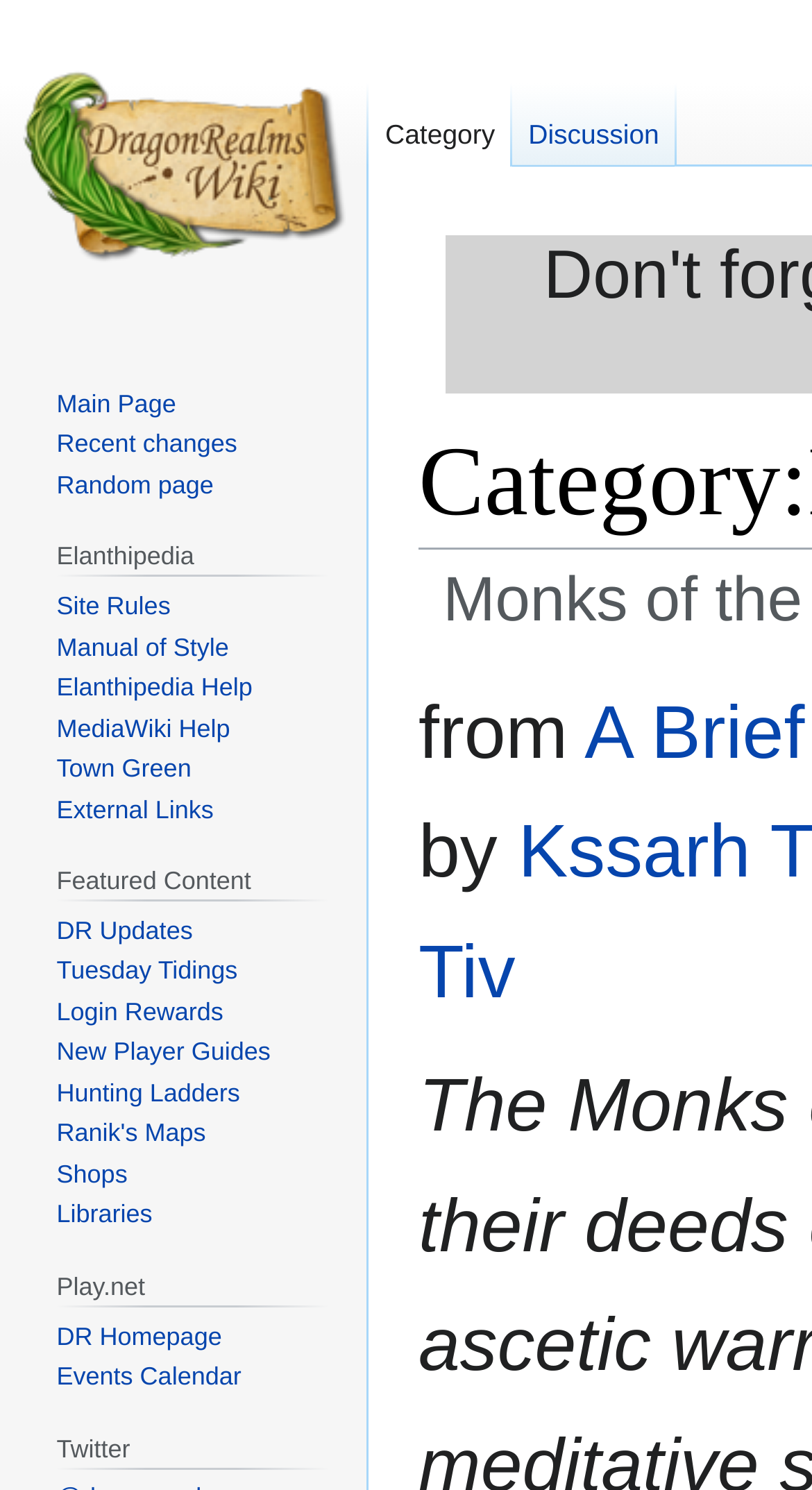Locate the bounding box coordinates of the clickable area needed to fulfill the instruction: "Read about Elanthipedia".

[0.07, 0.36, 0.406, 0.387]